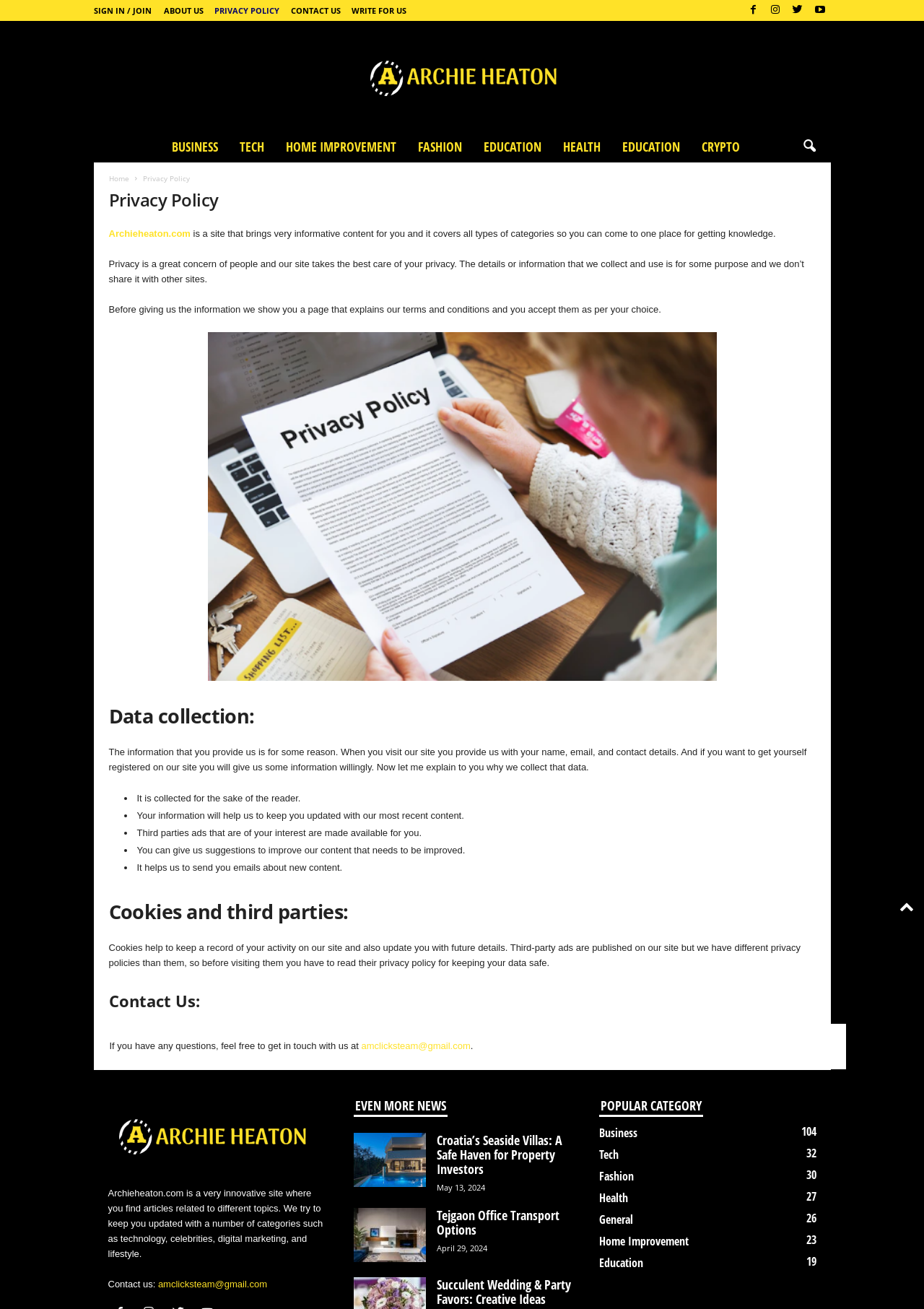Can you find the bounding box coordinates for the element to click on to achieve the instruction: "Search using the search icon"?

[0.858, 0.1, 0.893, 0.124]